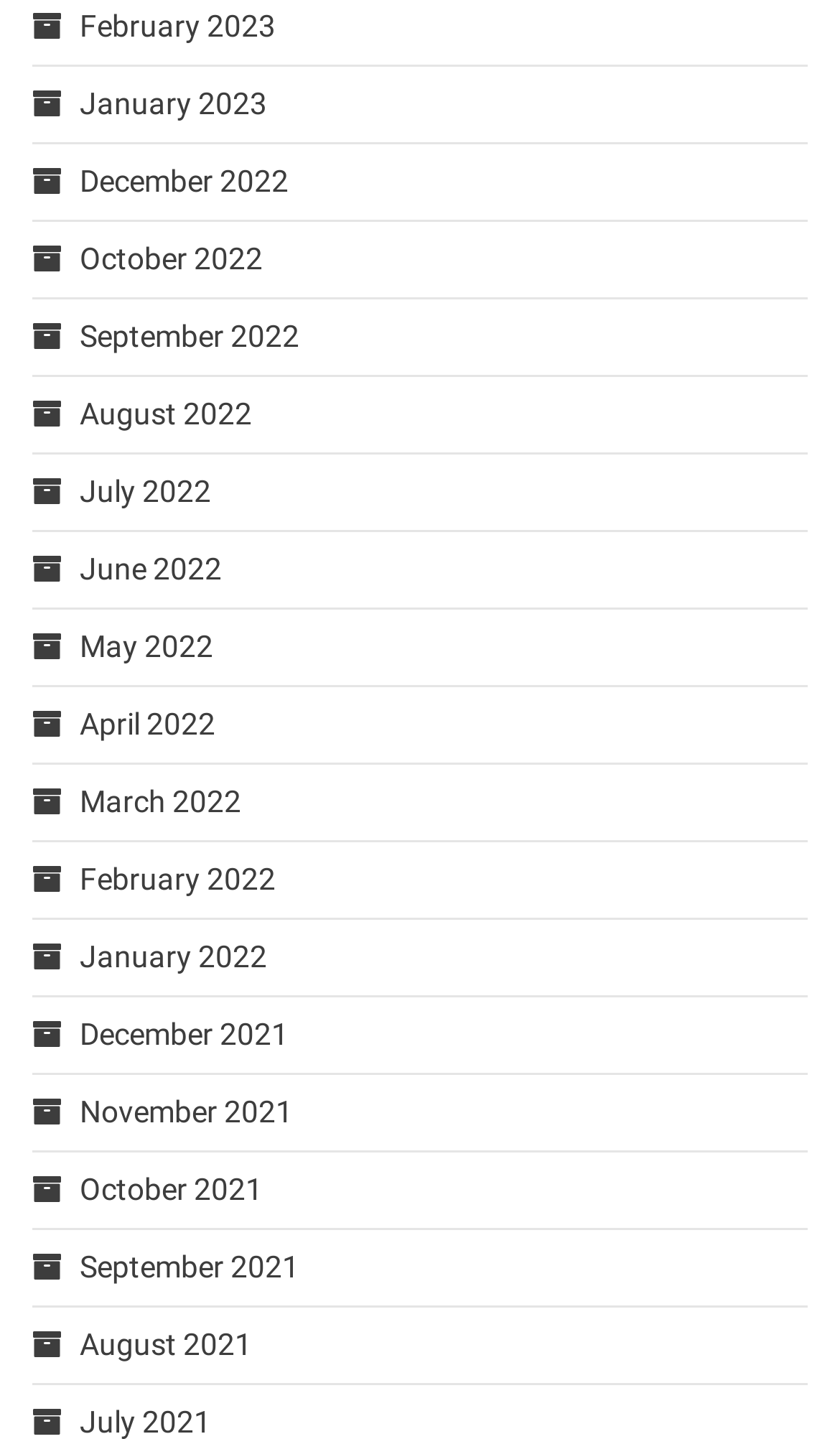Identify the bounding box coordinates for the region to click in order to carry out this instruction: "View February 2023". Provide the coordinates using four float numbers between 0 and 1, formatted as [left, top, right, bottom].

[0.095, 0.005, 0.328, 0.029]